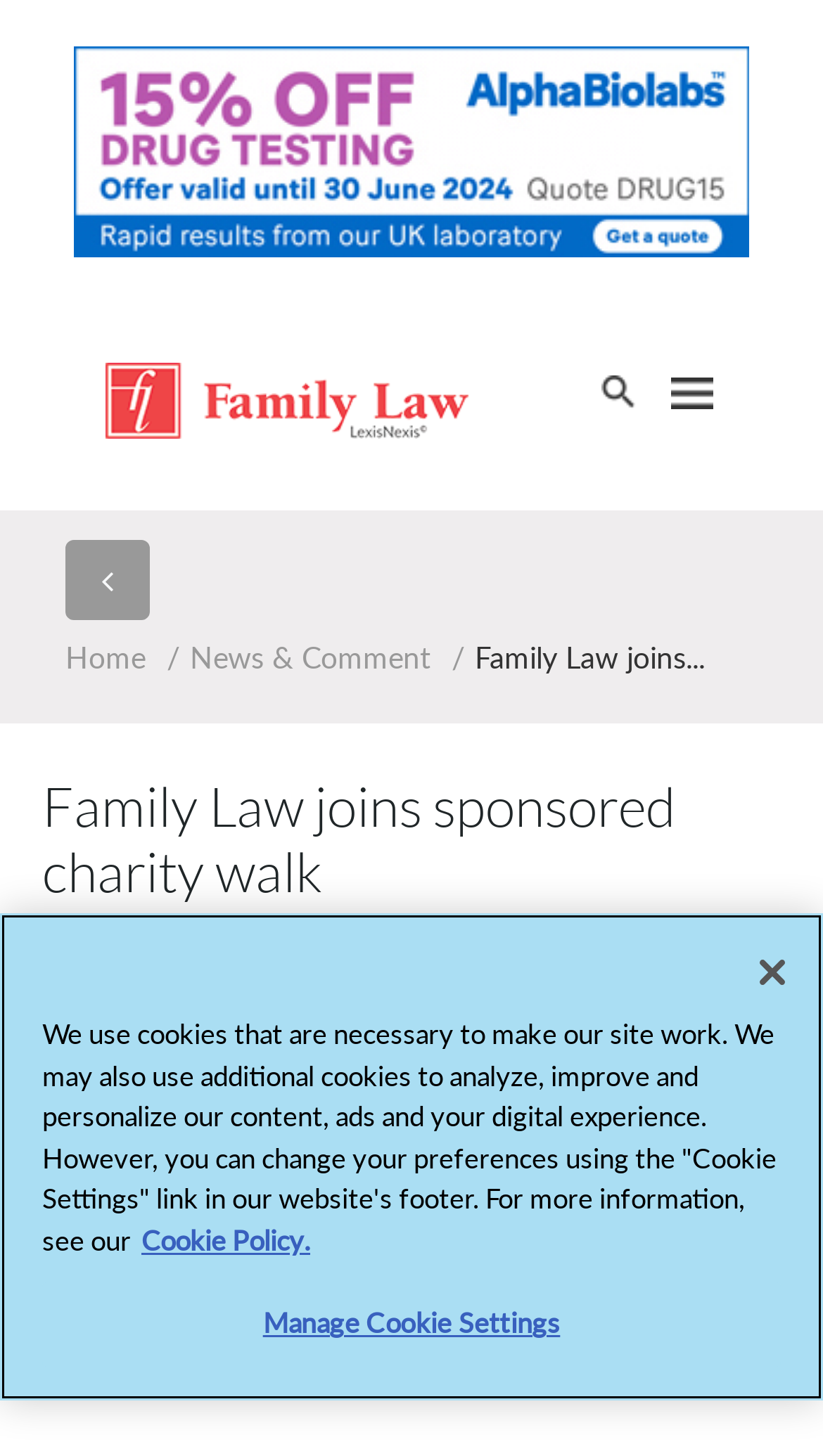Locate the bounding box coordinates of the element that needs to be clicked to carry out the instruction: "Click the Home link". The coordinates should be given as four float numbers ranging from 0 to 1, i.e., [left, top, right, bottom].

[0.079, 0.439, 0.19, 0.464]